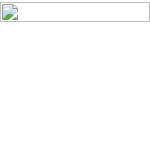Respond to the question with just a single word or phrase: 
What is the purpose of the image?

visual complement